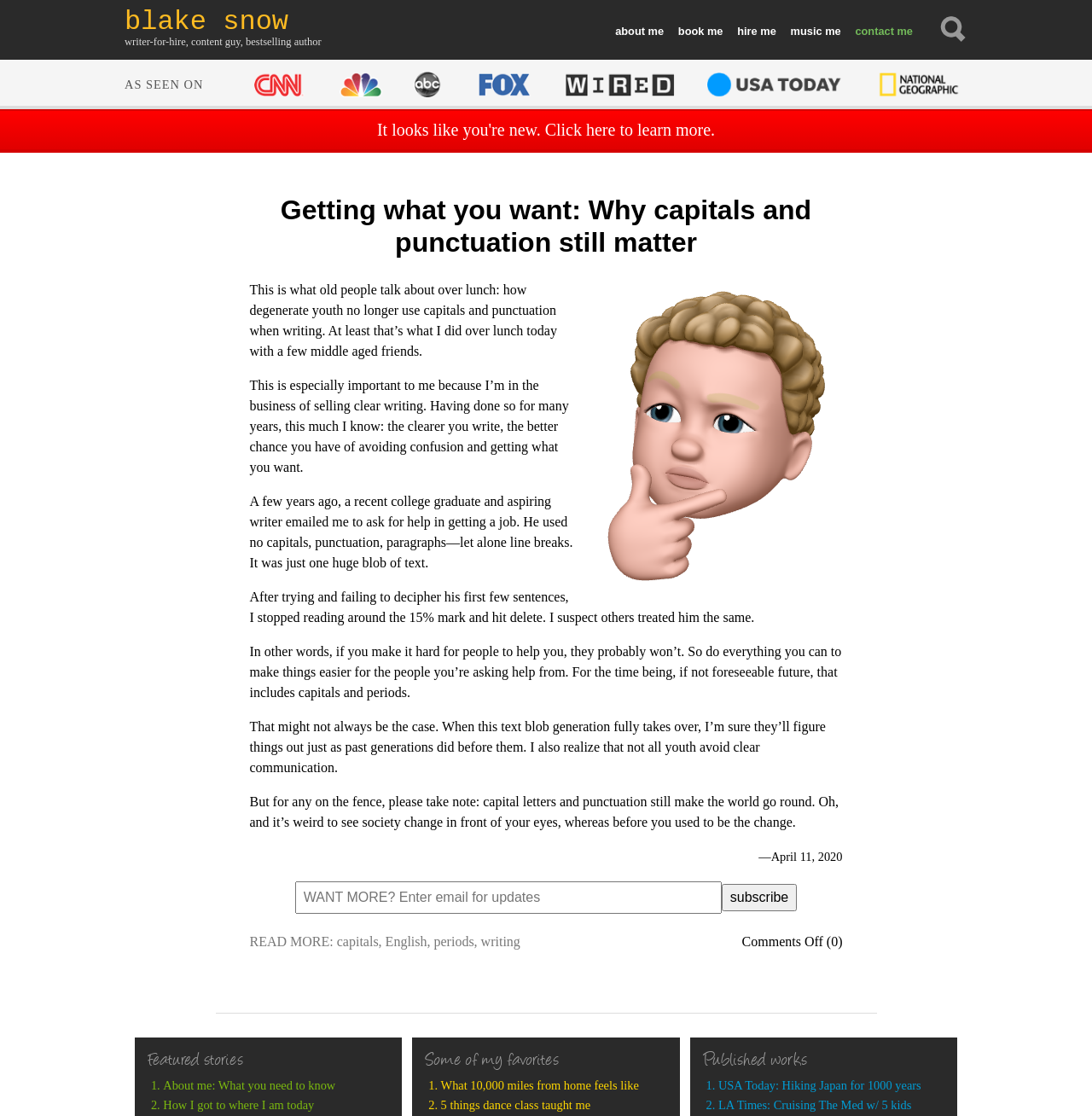Find the bounding box coordinates of the clickable region needed to perform the following instruction: "Subscribe to the newsletter". The coordinates should be provided as four float numbers between 0 and 1, i.e., [left, top, right, bottom].

[0.661, 0.792, 0.73, 0.817]